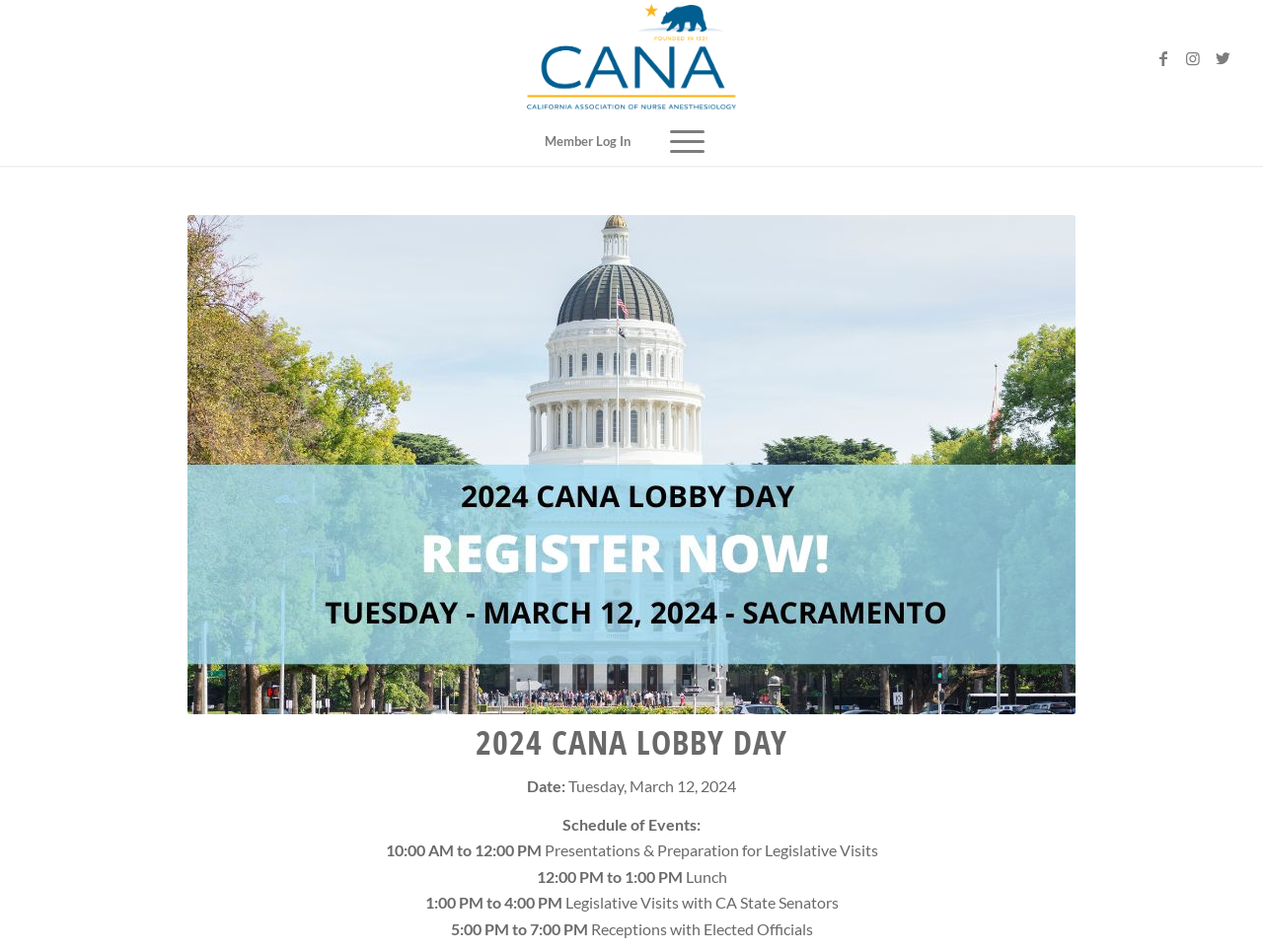What is the date of the 2024 CANA Lobby Day?
Based on the visual, give a brief answer using one word or a short phrase.

Tuesday, March 12, 2024